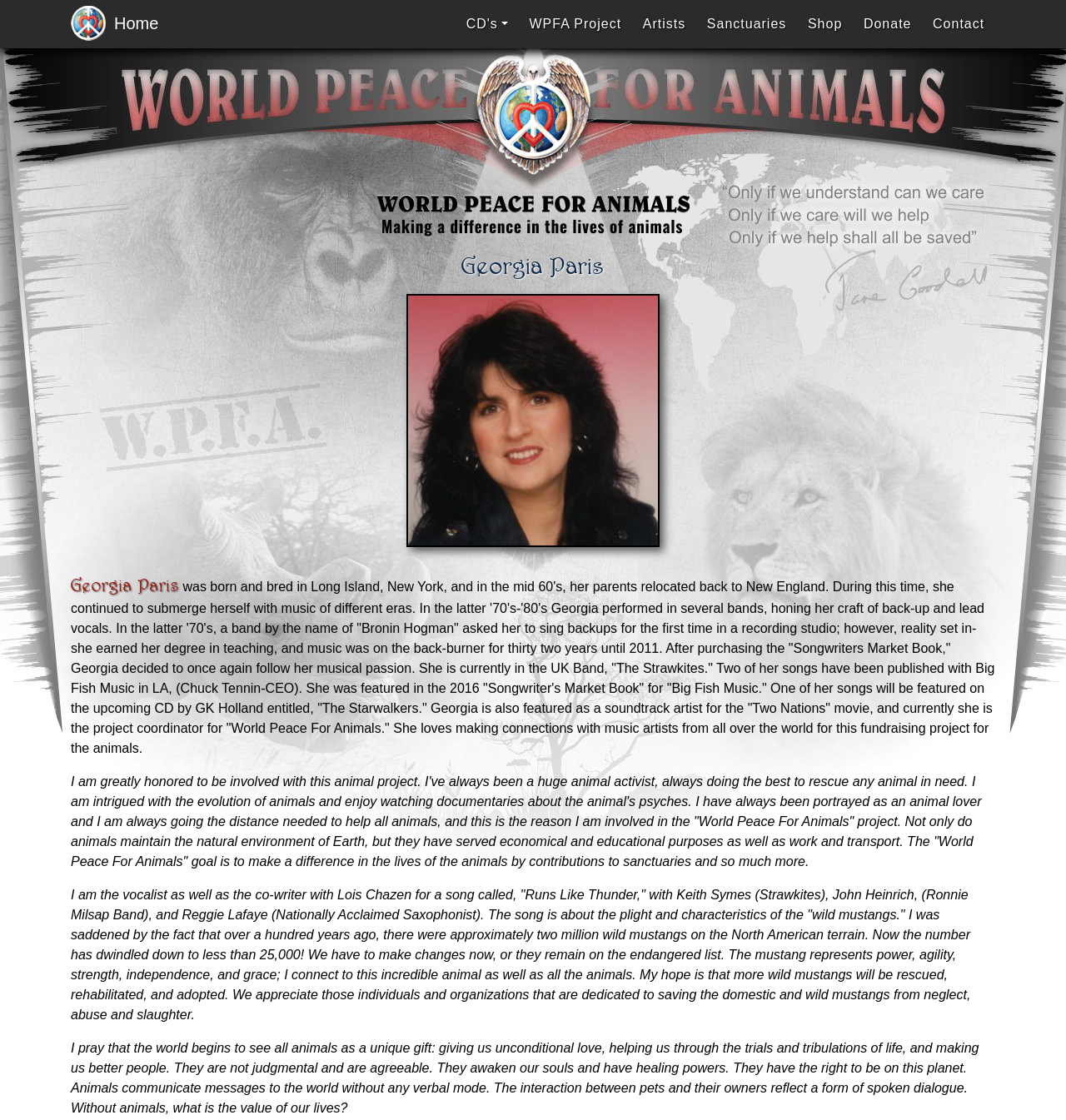Bounding box coordinates are to be given in the format (top-left x, top-left y, bottom-right x, bottom-right y). All values must be floating point numbers between 0 and 1. Provide the bounding box coordinate for the UI element described as: Tour Dates 2024

None